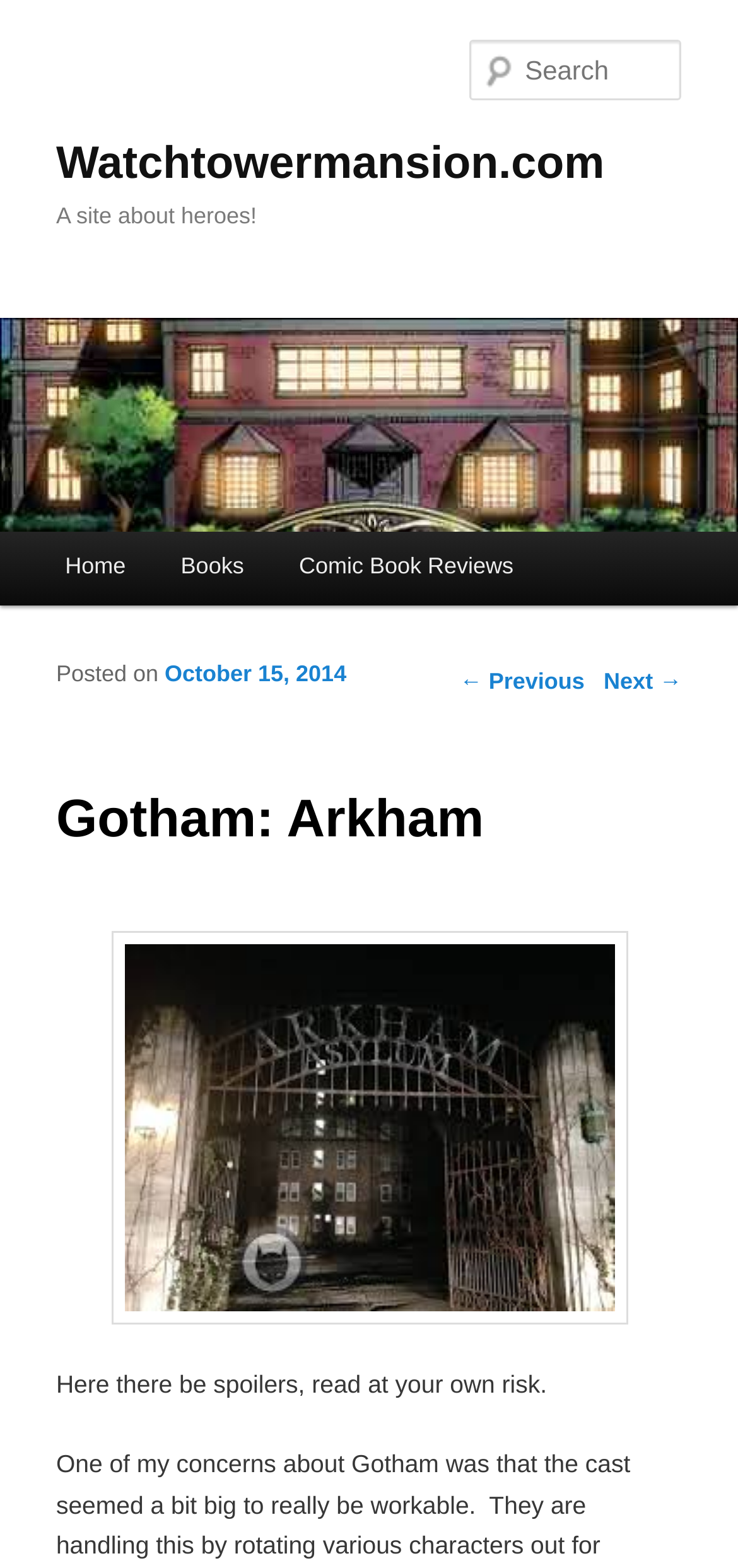Please identify the bounding box coordinates of the element on the webpage that should be clicked to follow this instruction: "View previous post". The bounding box coordinates should be given as four float numbers between 0 and 1, formatted as [left, top, right, bottom].

[0.623, 0.426, 0.792, 0.443]